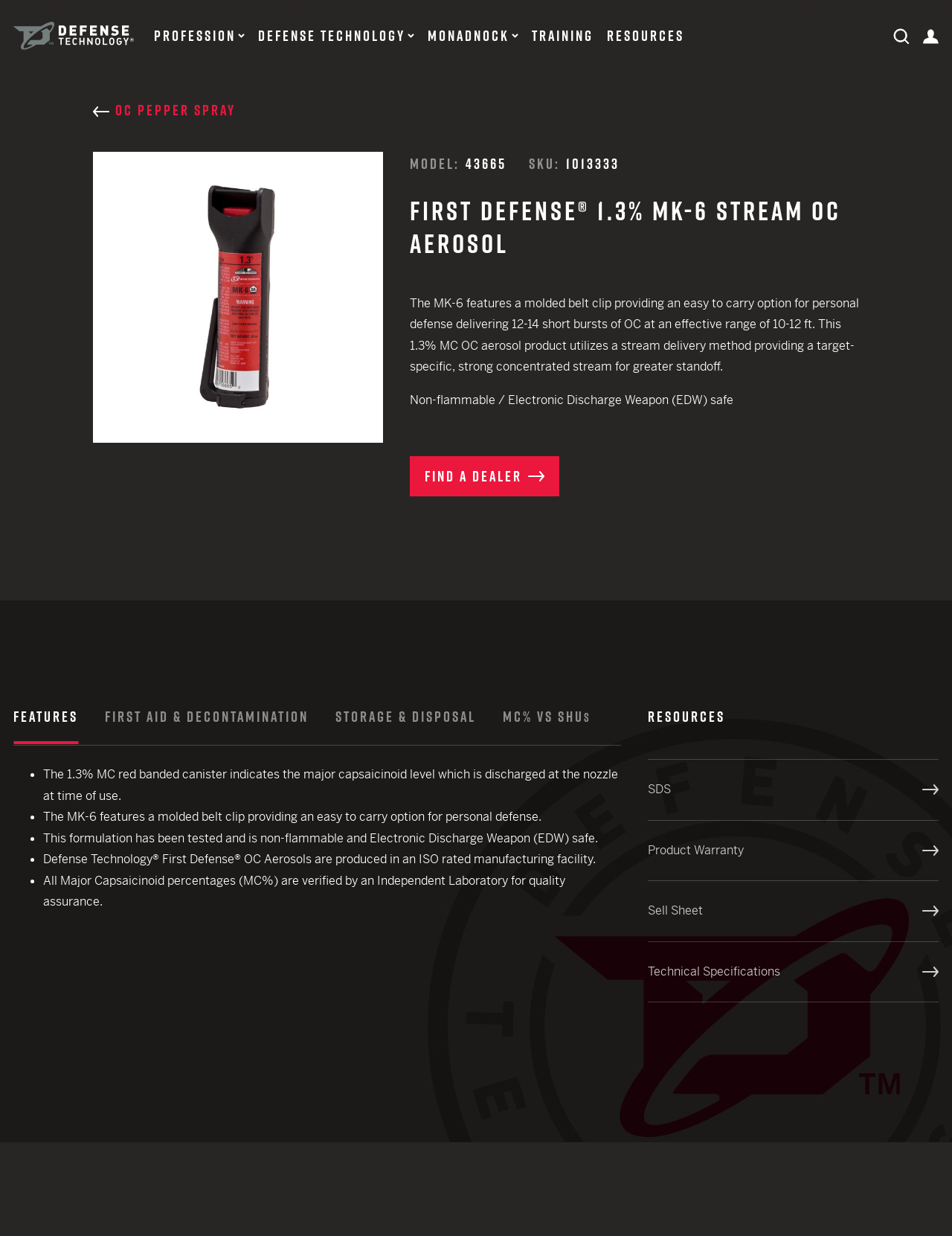Answer the question with a brief word or phrase:
What is the text of the first link on the webpage?

Skip to content